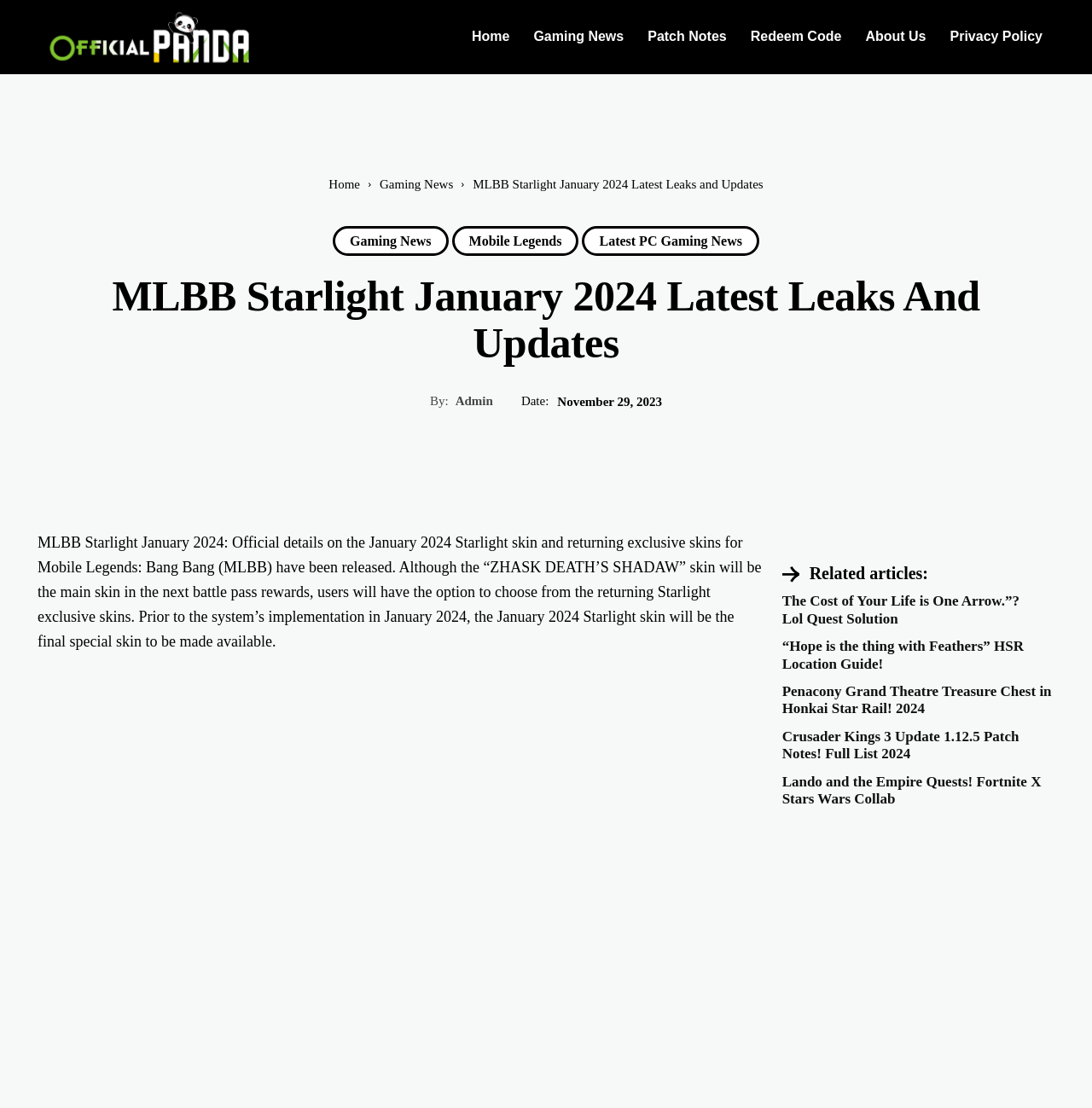Give a short answer to this question using one word or a phrase:
What is the topic of the related article 'The Cost of Your Life is One Arrow.”? Lol Quest Solution'

Lol Quest Solution